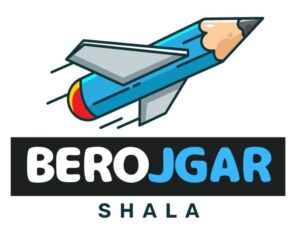Using the information in the image, could you please answer the following question in detail:
What color is the word 'BEROJGAR' in?

The word 'BEROJGAR' is prominently displayed in bold blue letters, which emphasizes the focus on job opportunities and gives a sense of professionalism and reliability.